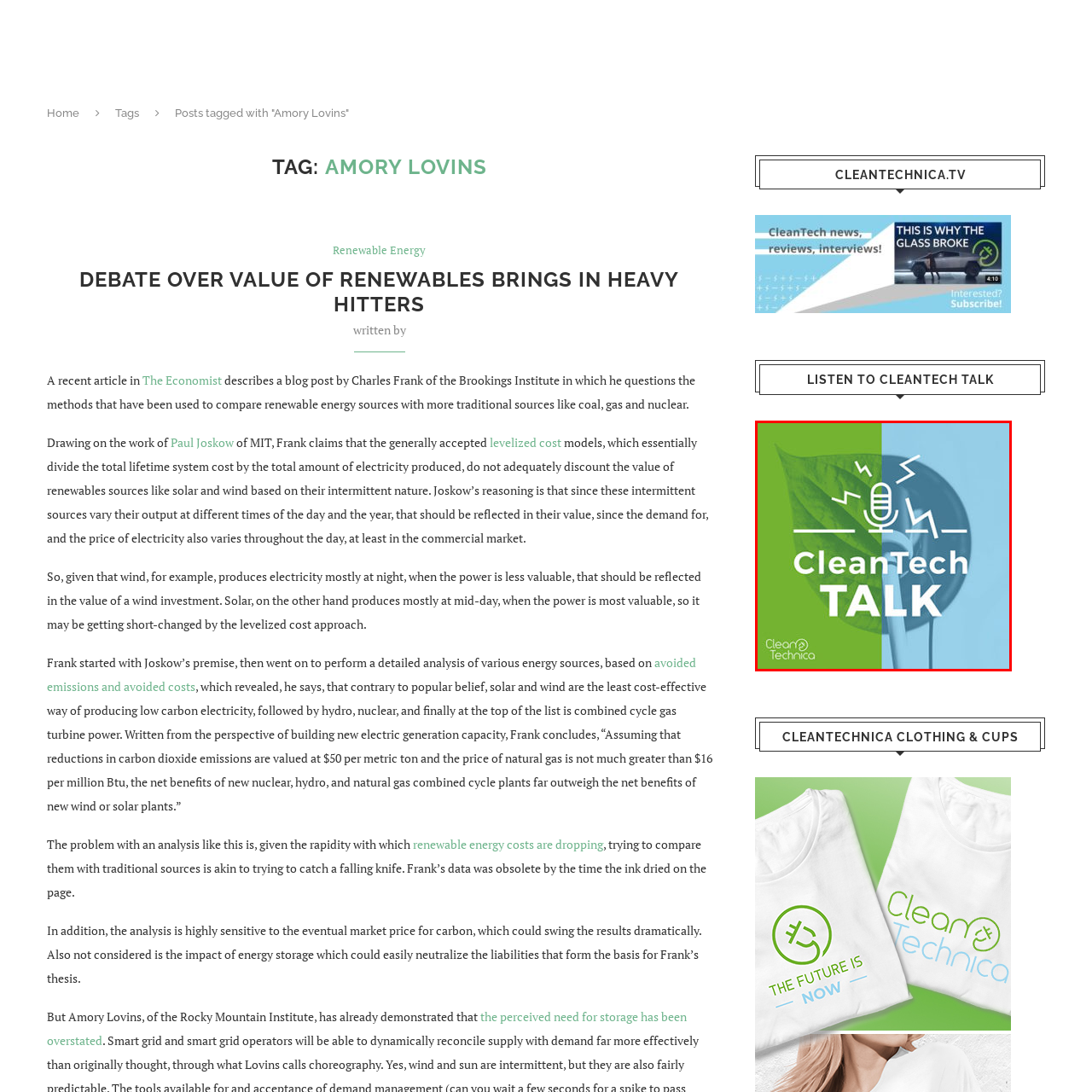Inspect the section within the red border, What is the name of the podcast? Provide a one-word or one-phrase answer.

CleanTech Talk